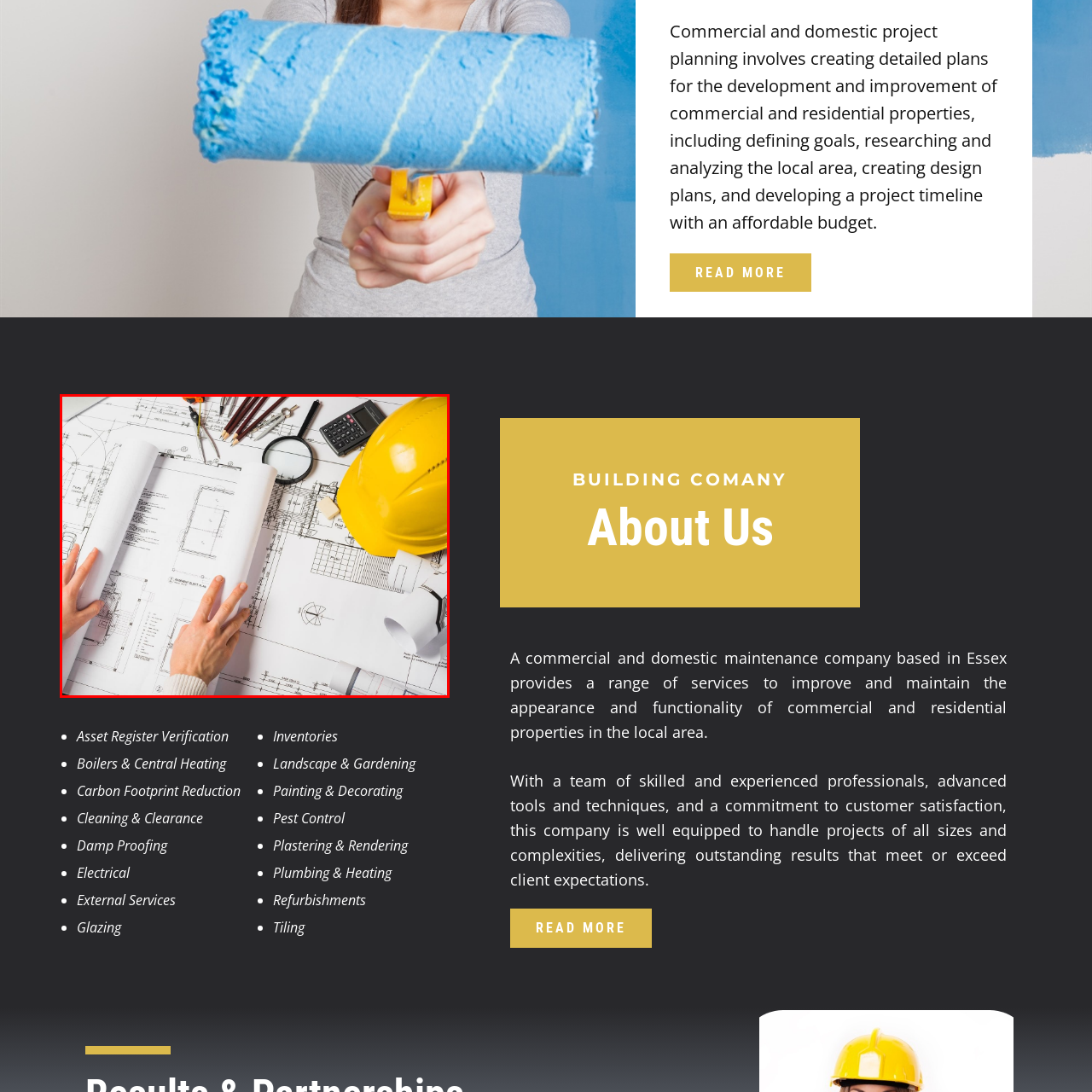Check the image highlighted in red, What does the yellow hard hat symbolize?
 Please answer in a single word or phrase.

Safety and industry standards